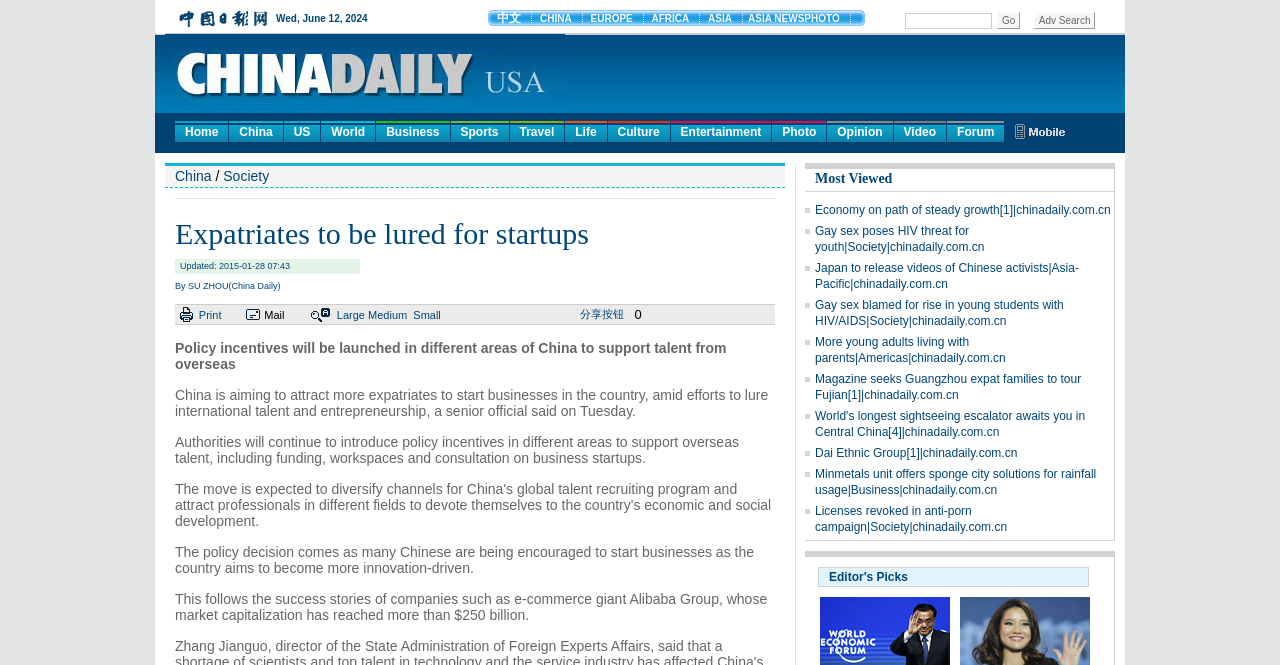Review the image closely and give a comprehensive answer to the question: What is the category of the news?

The category of the news can be determined by looking at the breadcrumb navigation at the top of the webpage, which shows 'Home > China > Society > chinadaily.com.cn'. Therefore, the category of the news is 'Society'.